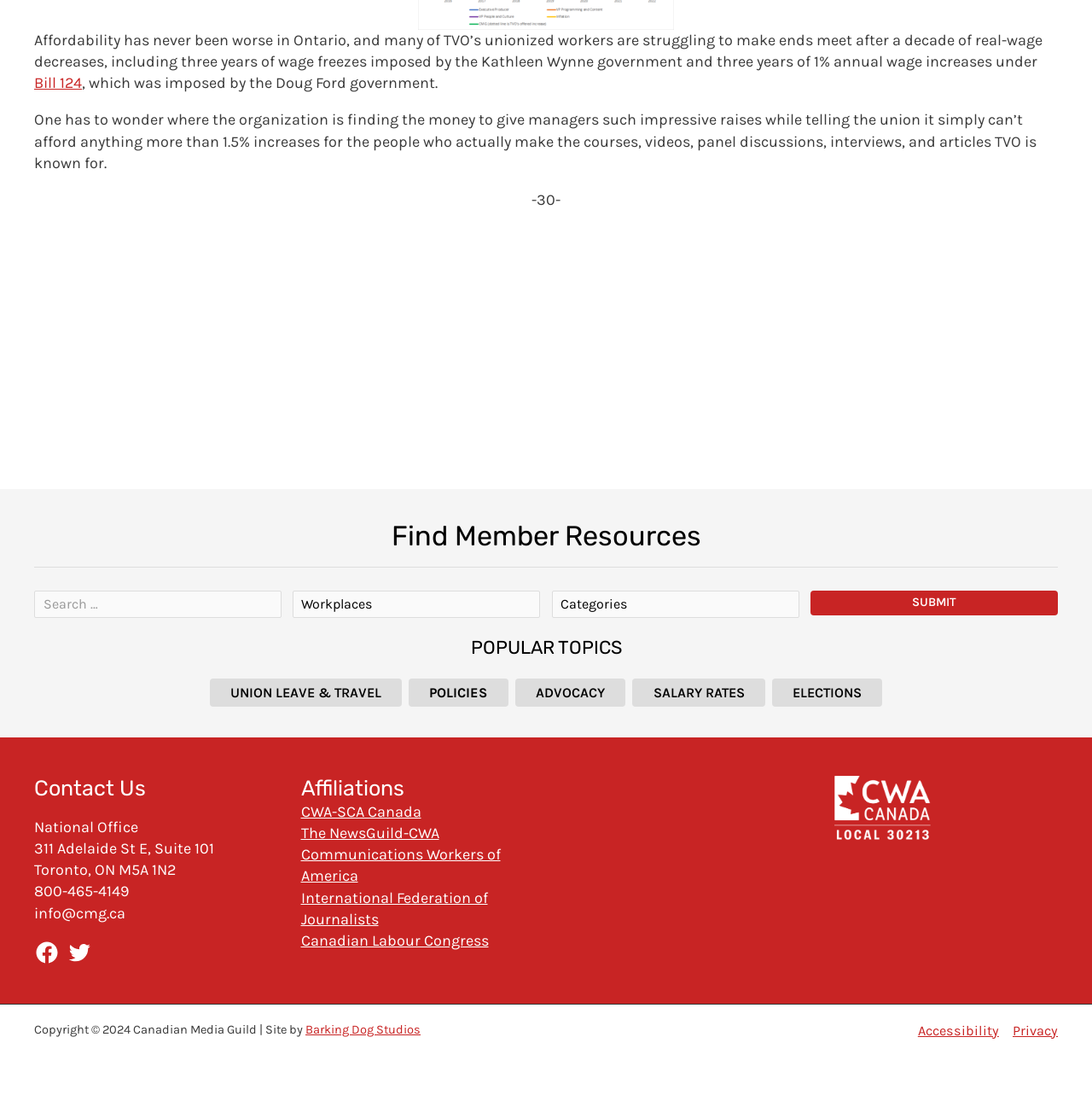Please identify the bounding box coordinates of the region to click in order to complete the task: "Contact us". The coordinates must be four float numbers between 0 and 1, specified as [left, top, right, bottom].

[0.031, 0.701, 0.236, 0.724]